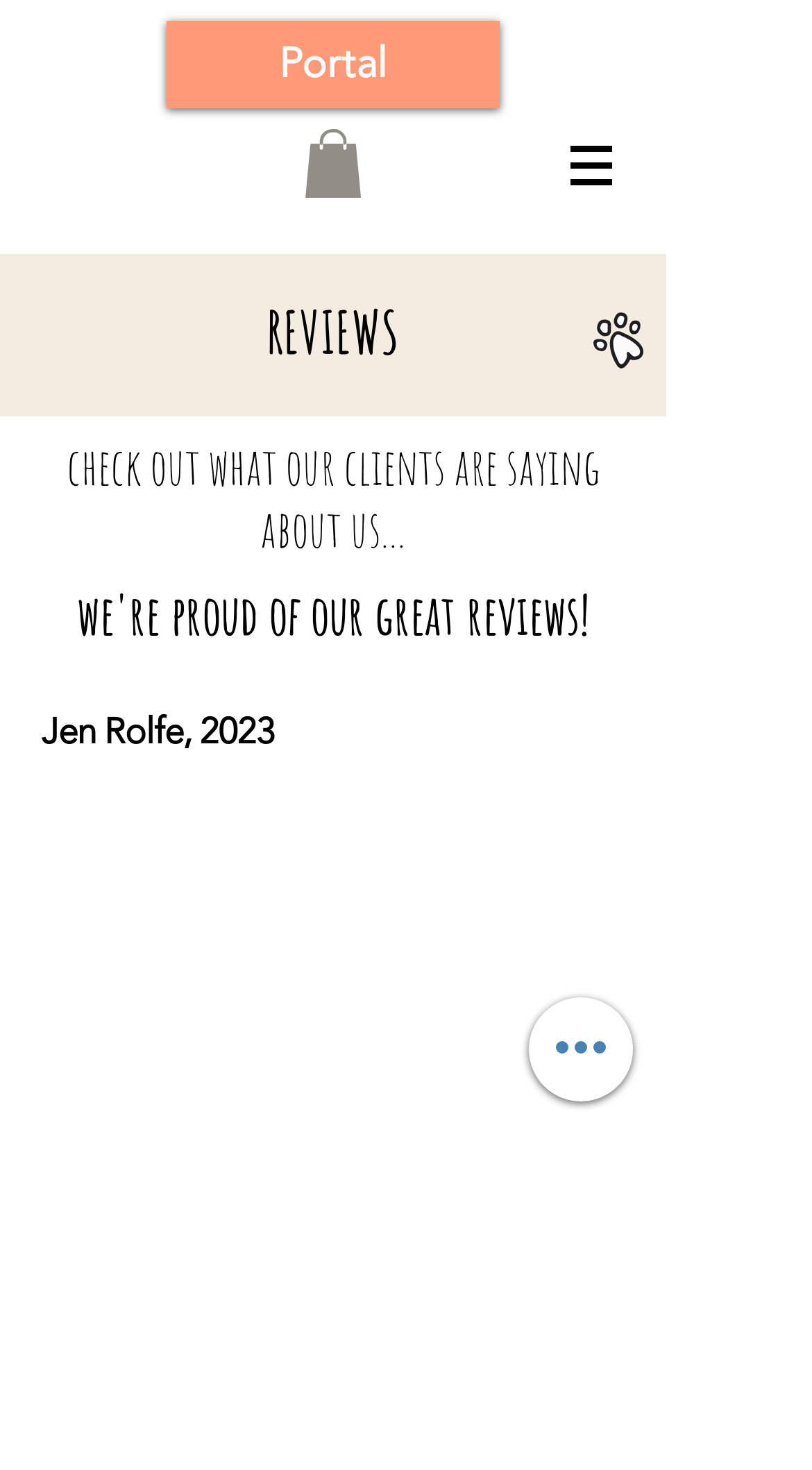What is the category of reviews on this webpage?
Use the screenshot to answer the question with a single word or phrase.

Fur Kids Daycare